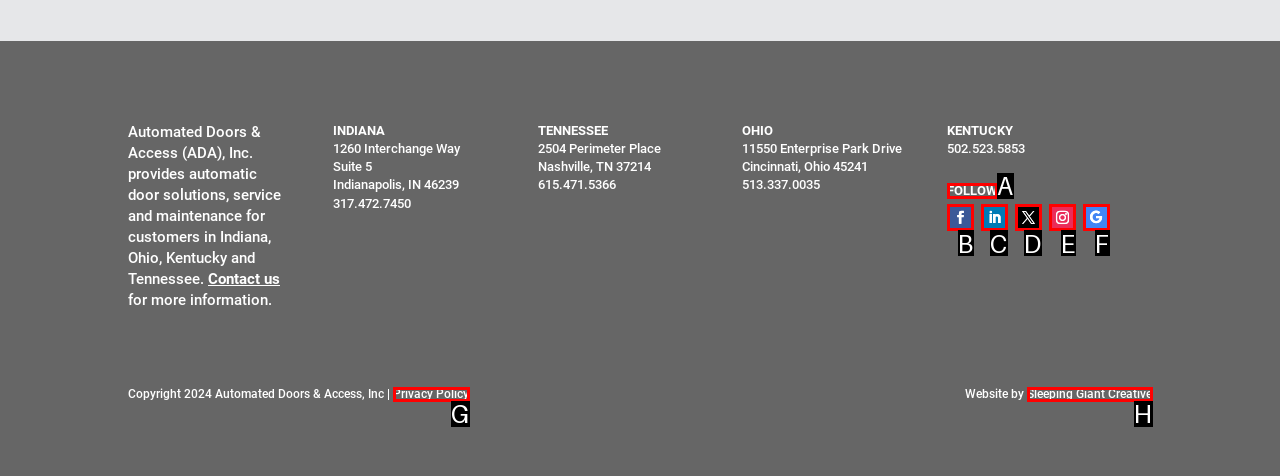Determine which option should be clicked to carry out this task: Follow on social media
State the letter of the correct choice from the provided options.

A